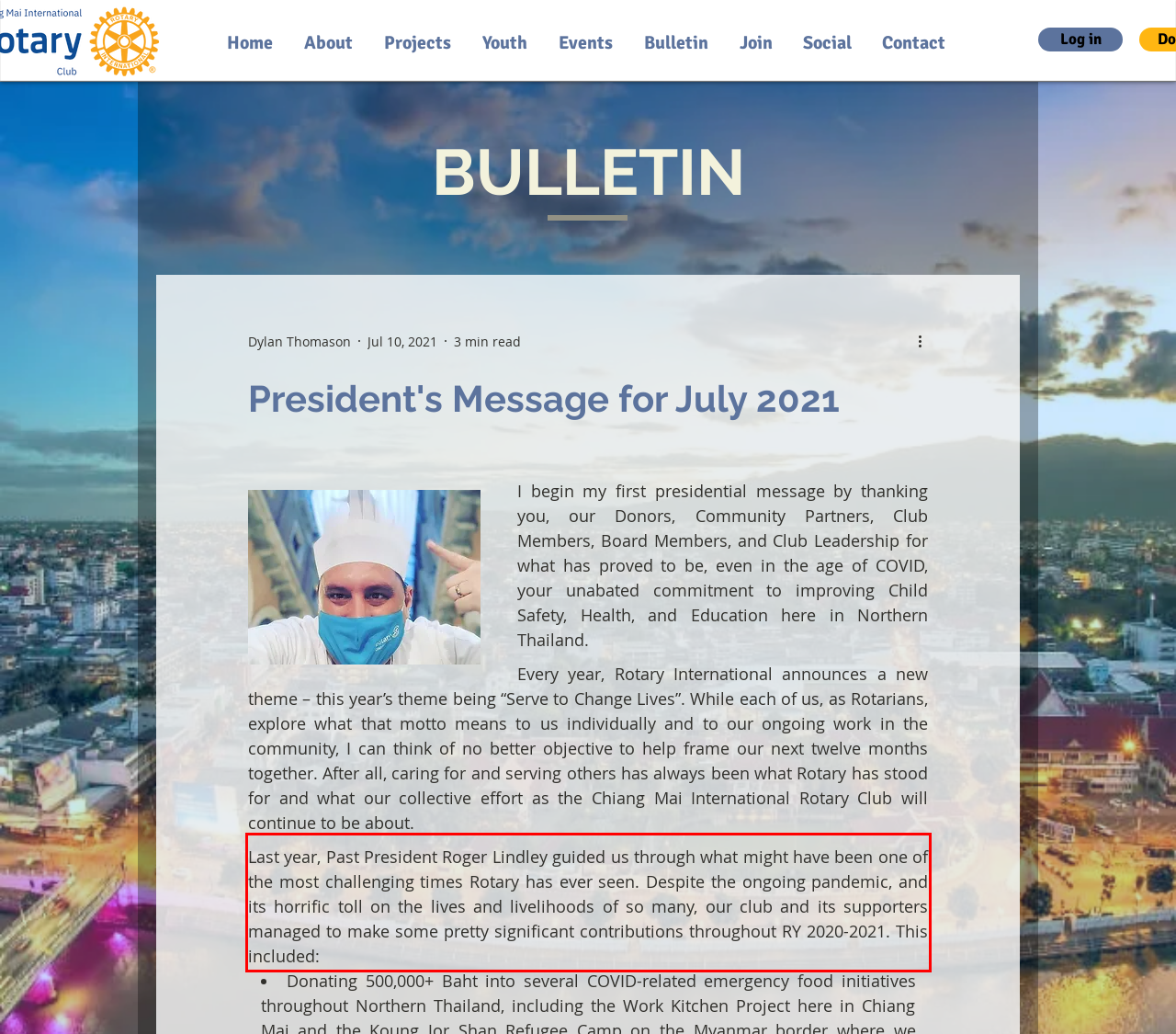The screenshot you have been given contains a UI element surrounded by a red rectangle. Use OCR to read and extract the text inside this red rectangle.

Last year, Past President Roger Lindley guided us through what might have been one of the most challenging times Rotary has ever seen. Despite the ongoing pandemic, and its horrific toll on the lives and livelihoods of so many, our club and its supporters managed to make some pretty significant contributions throughout RY 2020-2021. This included: